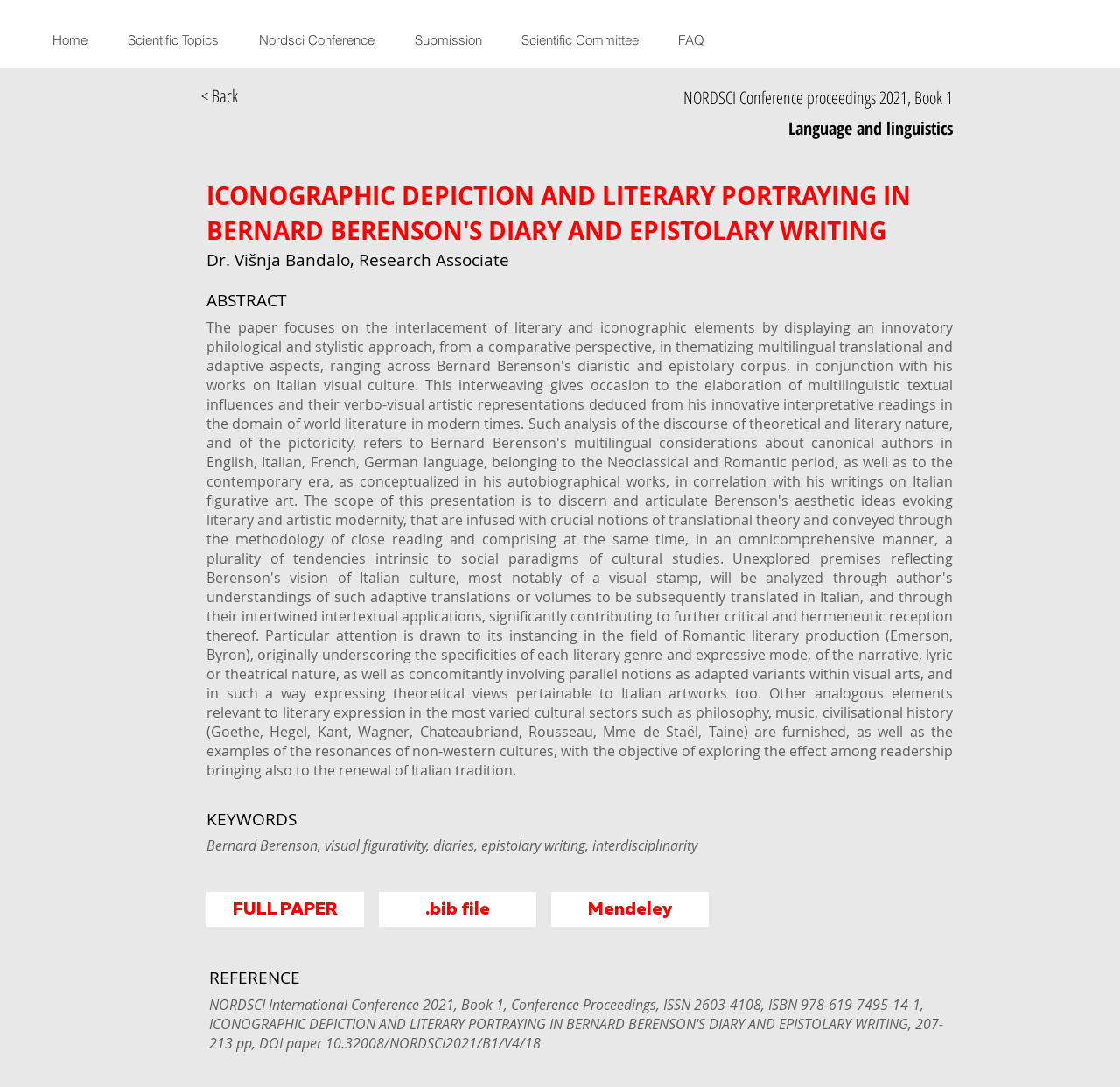Please identify the bounding box coordinates of the region to click in order to complete the task: "view scientific committee". The coordinates must be four float numbers between 0 and 1, specified as [left, top, right, bottom].

[0.453, 0.024, 0.593, 0.05]